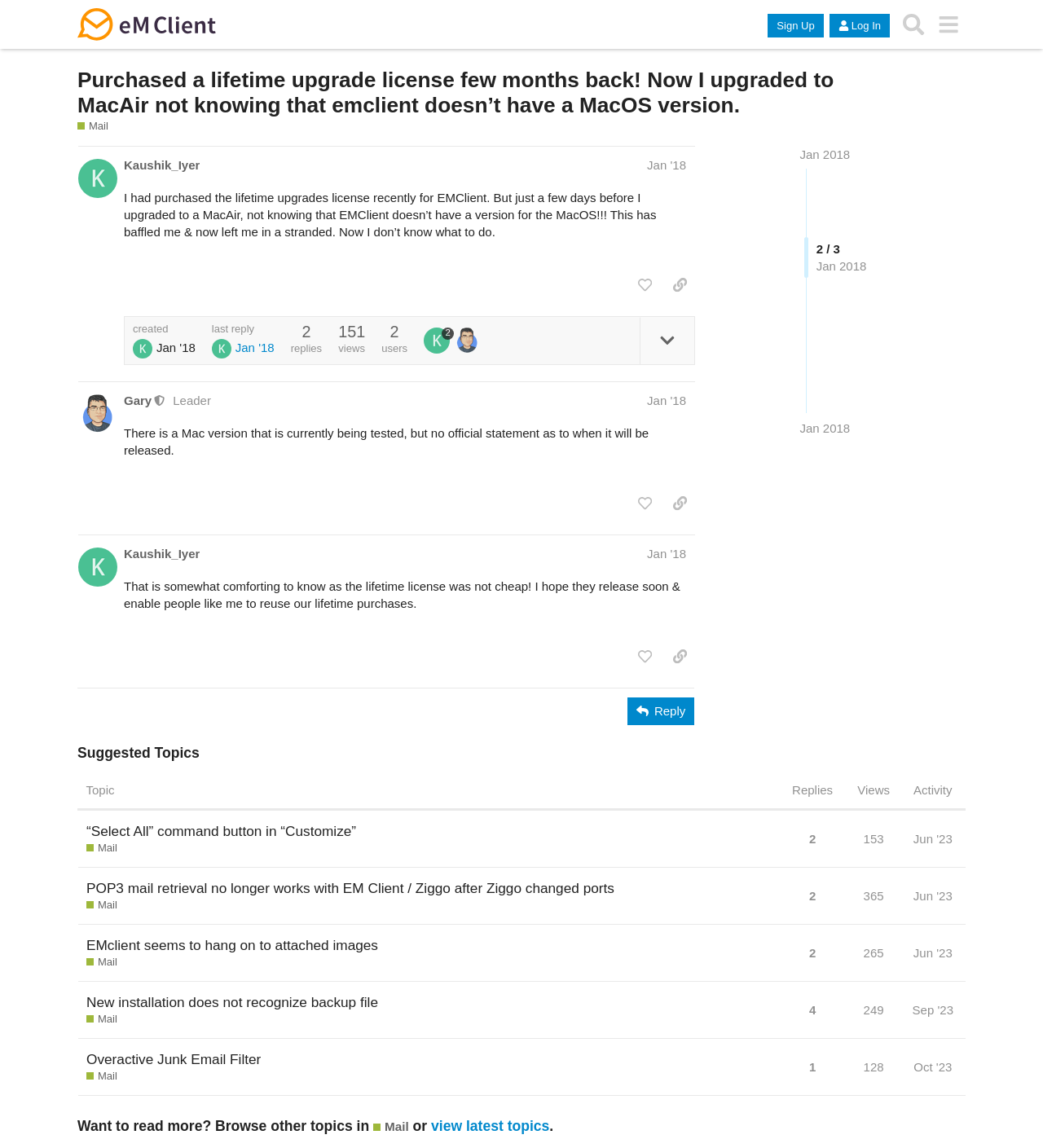What is the topic of the suggested topic with 153 views?
Refer to the image and provide a concise answer in one word or phrase.

"Select All" command button in "Customize" Mail